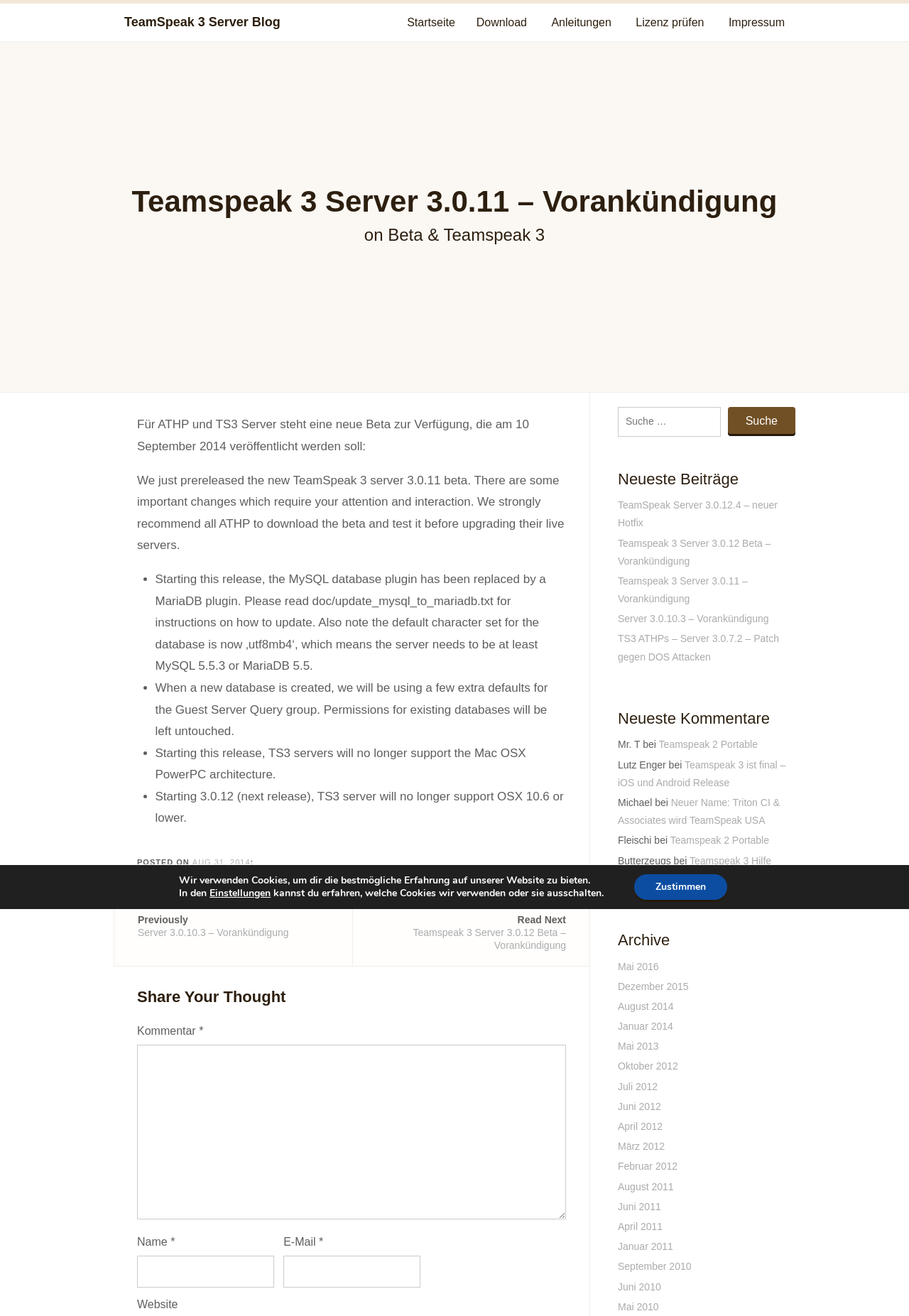Please find the bounding box coordinates of the element that needs to be clicked to perform the following instruction: "Search for something". The bounding box coordinates should be four float numbers between 0 and 1, represented as [left, top, right, bottom].

[0.68, 0.309, 0.793, 0.332]